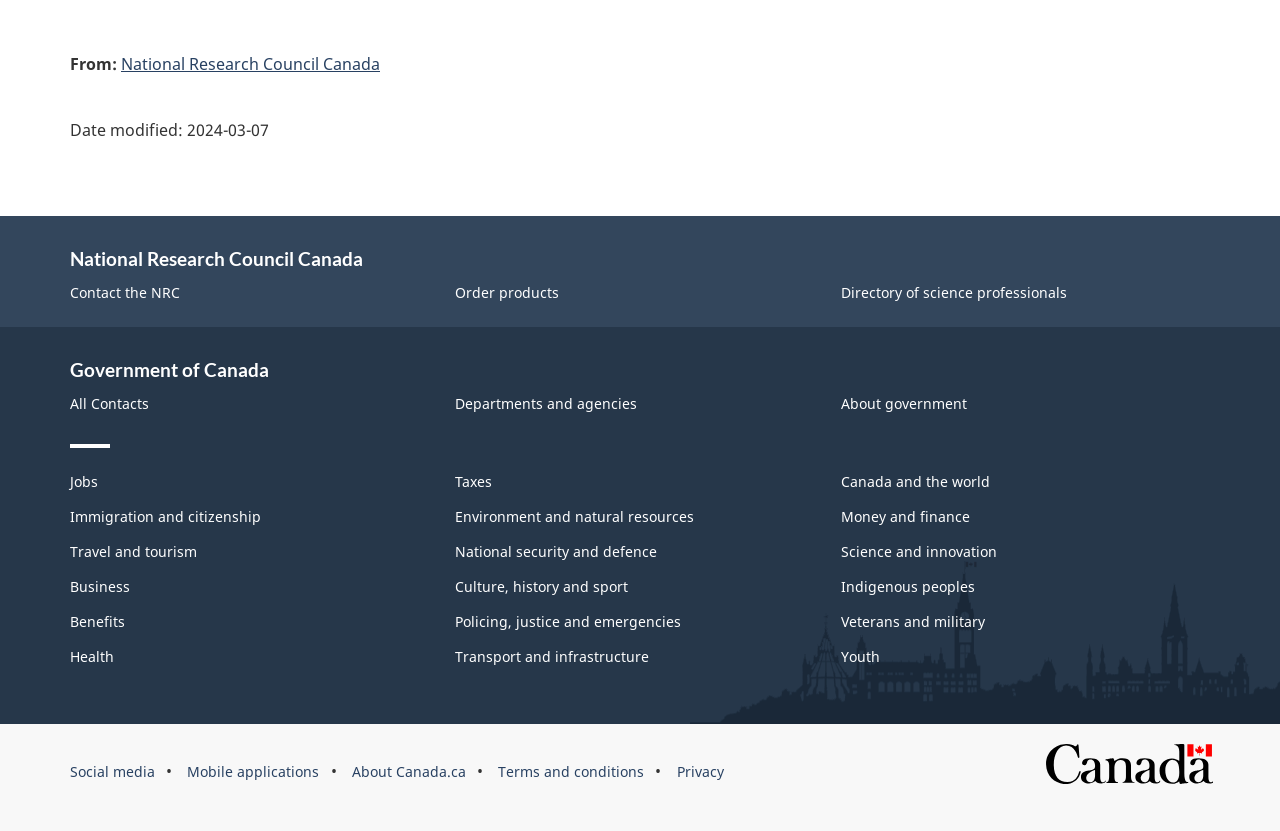Answer succinctly with a single word or phrase:
What is the theme of the last link in the 'Themes and topics' section?

Youth